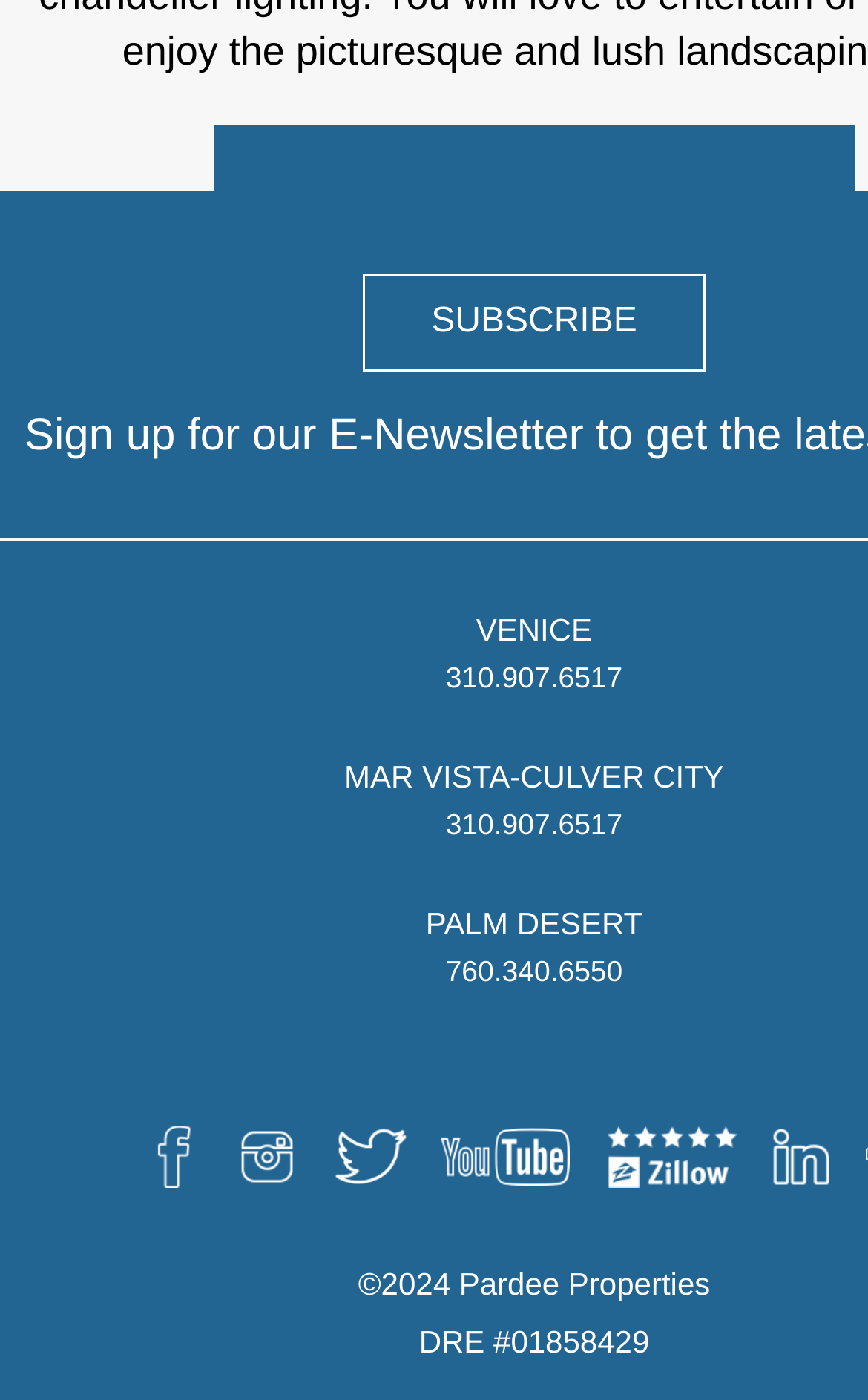What is the copyright year?
We need a detailed and meticulous answer to the question.

I found the copyright information at the bottom of the webpage, and the copyright year is 2024.